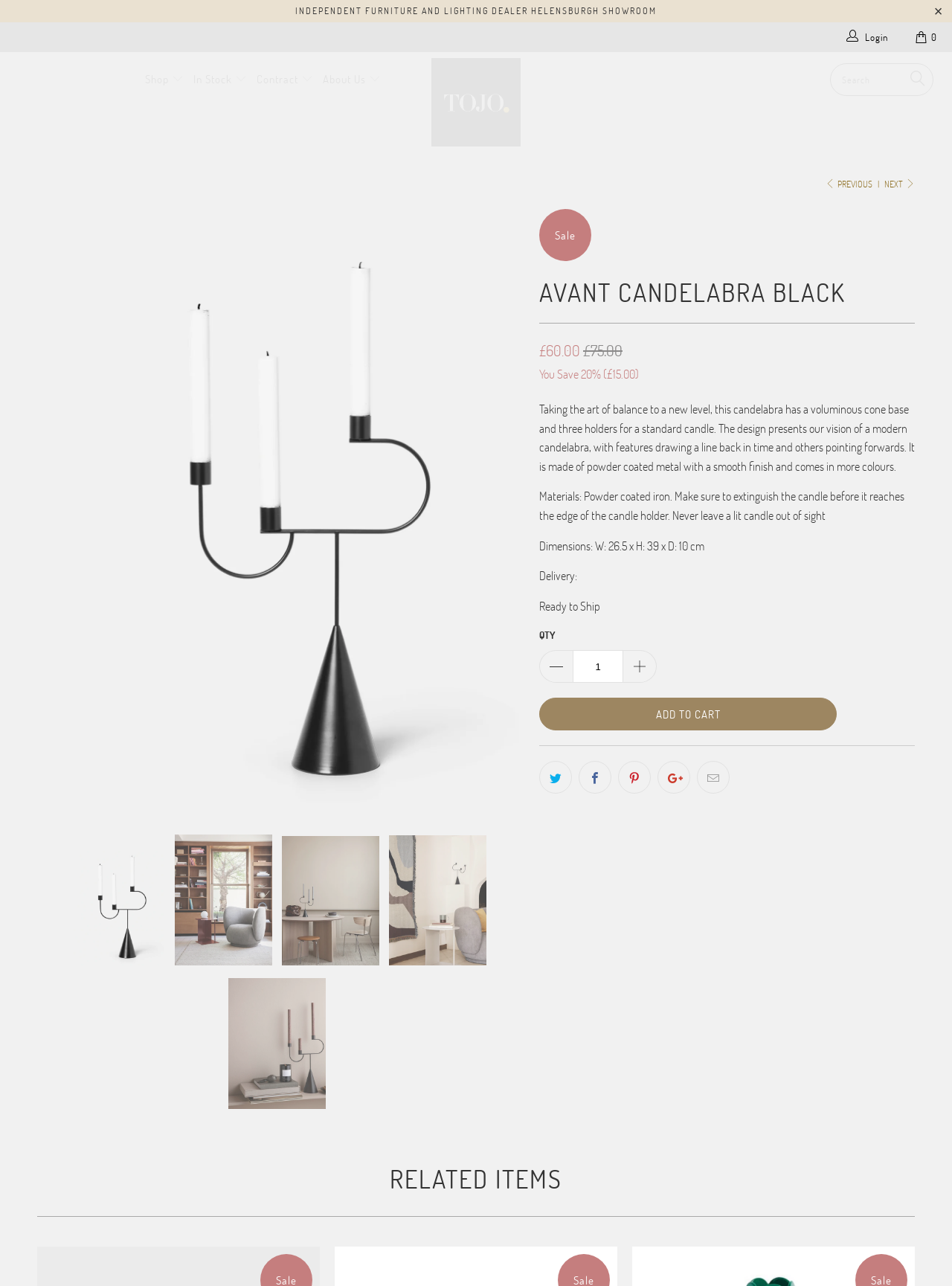Using the provided description Contract, find the bounding box coordinates for the UI element. Provide the coordinates in (top-left x, top-left y, bottom-right x, bottom-right y) format, ensuring all values are between 0 and 1.

[0.27, 0.047, 0.329, 0.077]